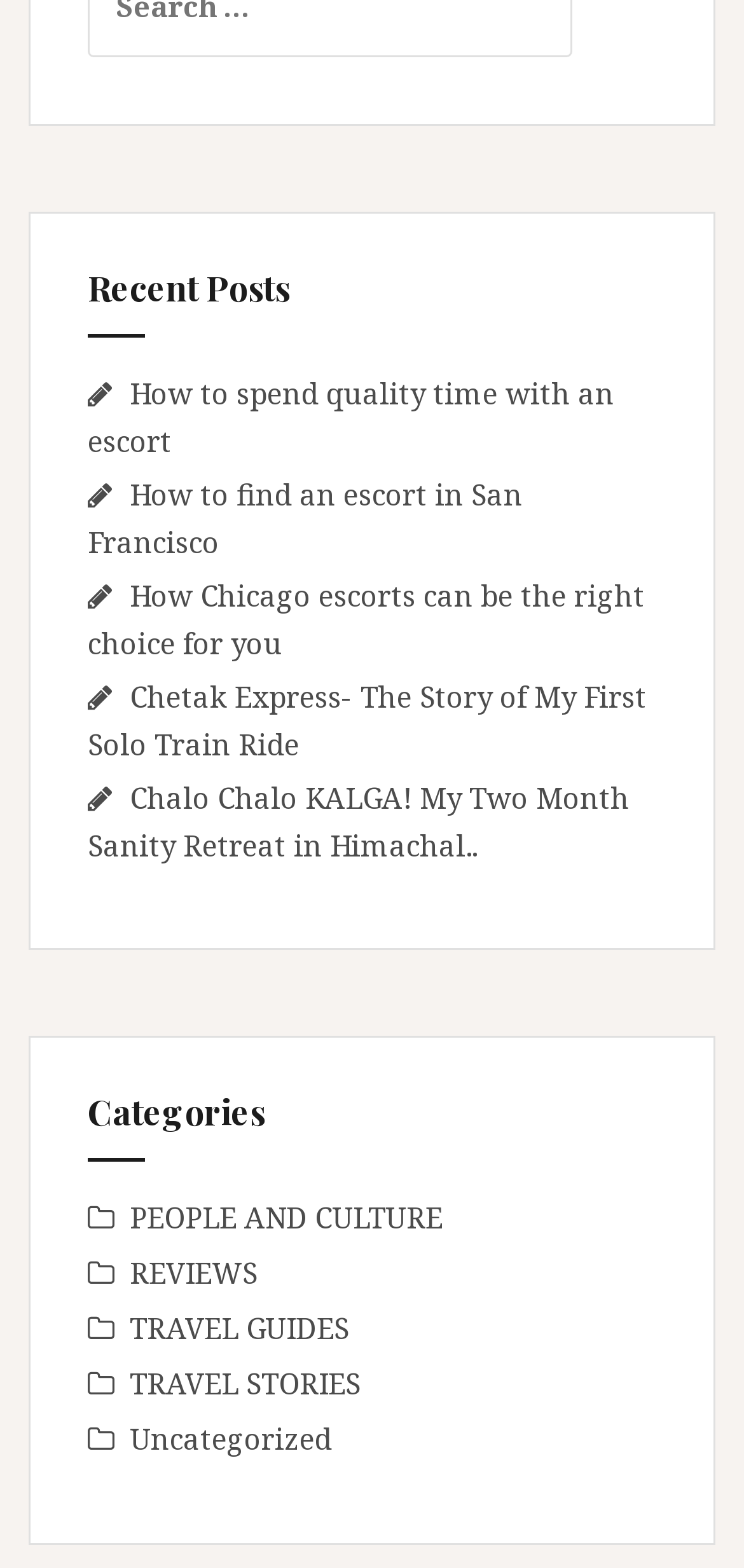Please find the bounding box coordinates of the element that you should click to achieve the following instruction: "read about how to spend quality time with an escort". The coordinates should be presented as four float numbers between 0 and 1: [left, top, right, bottom].

[0.118, 0.238, 0.826, 0.293]